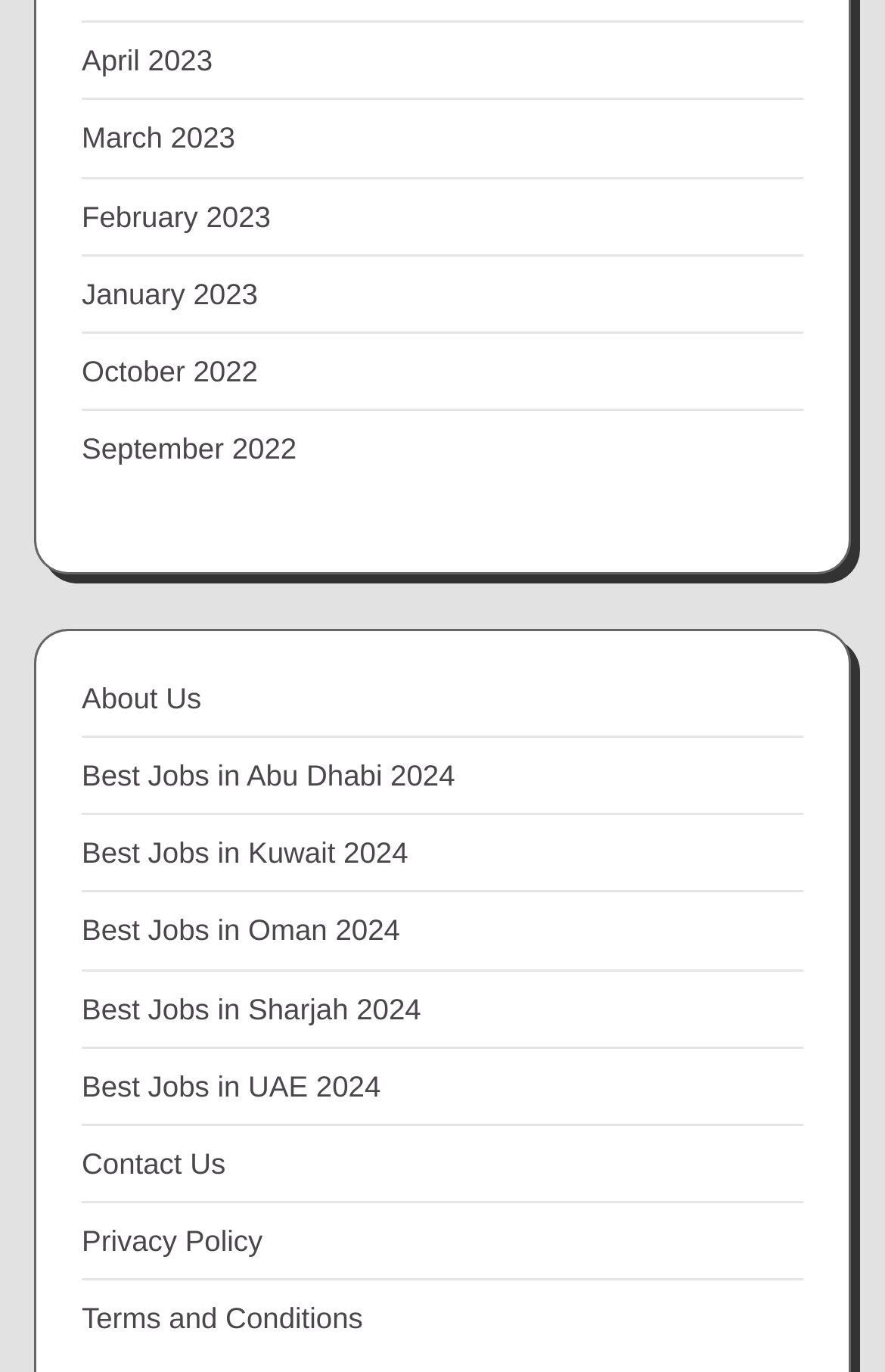Can you find the bounding box coordinates of the area I should click to execute the following instruction: "Contact the website administrator"?

[0.092, 0.836, 0.255, 0.86]